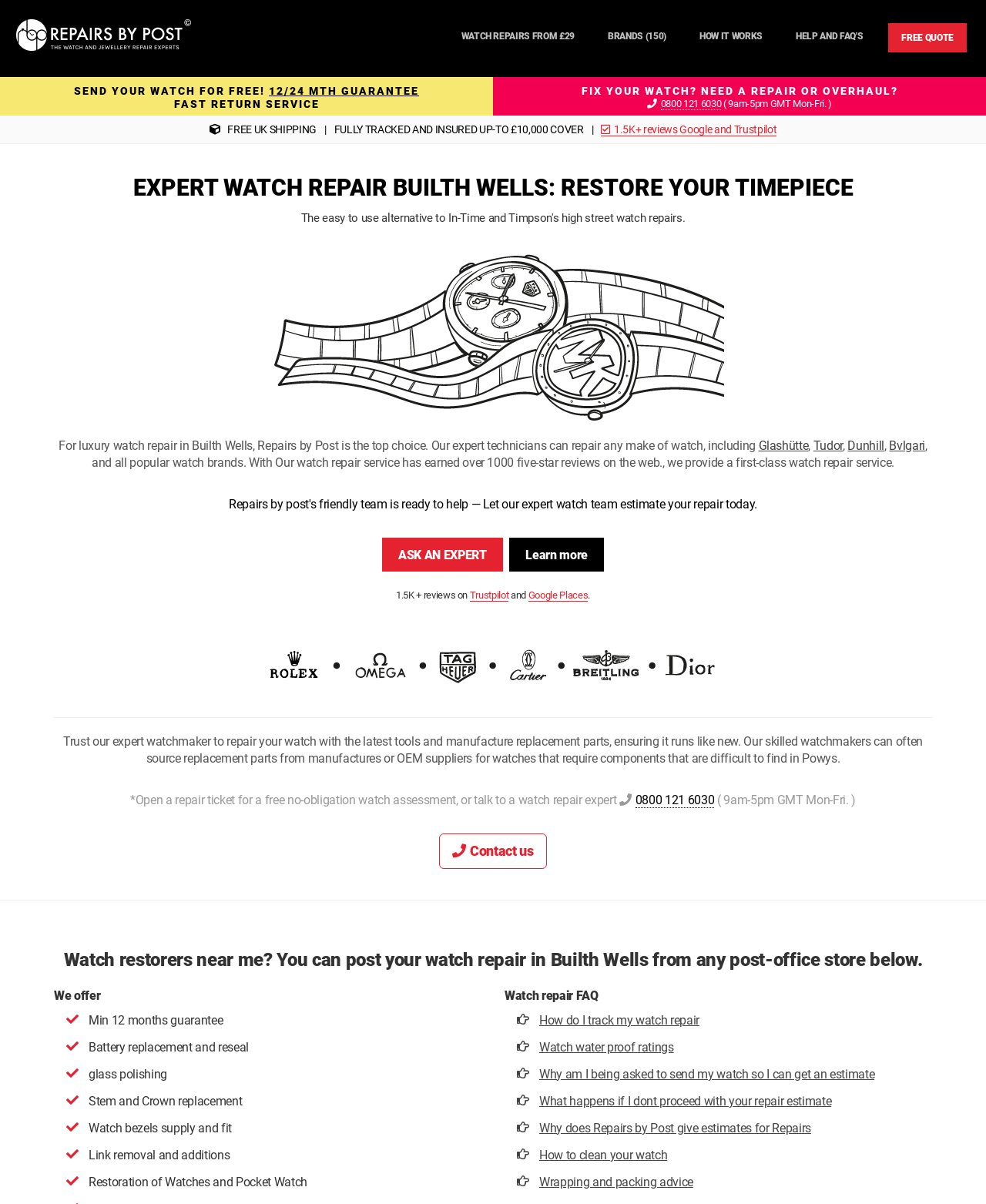Determine the bounding box coordinates for the area that needs to be clicked to fulfill this task: "Learn more about watch repair services". The coordinates must be given as four float numbers between 0 and 1, i.e., [left, top, right, bottom].

[0.517, 0.446, 0.612, 0.474]